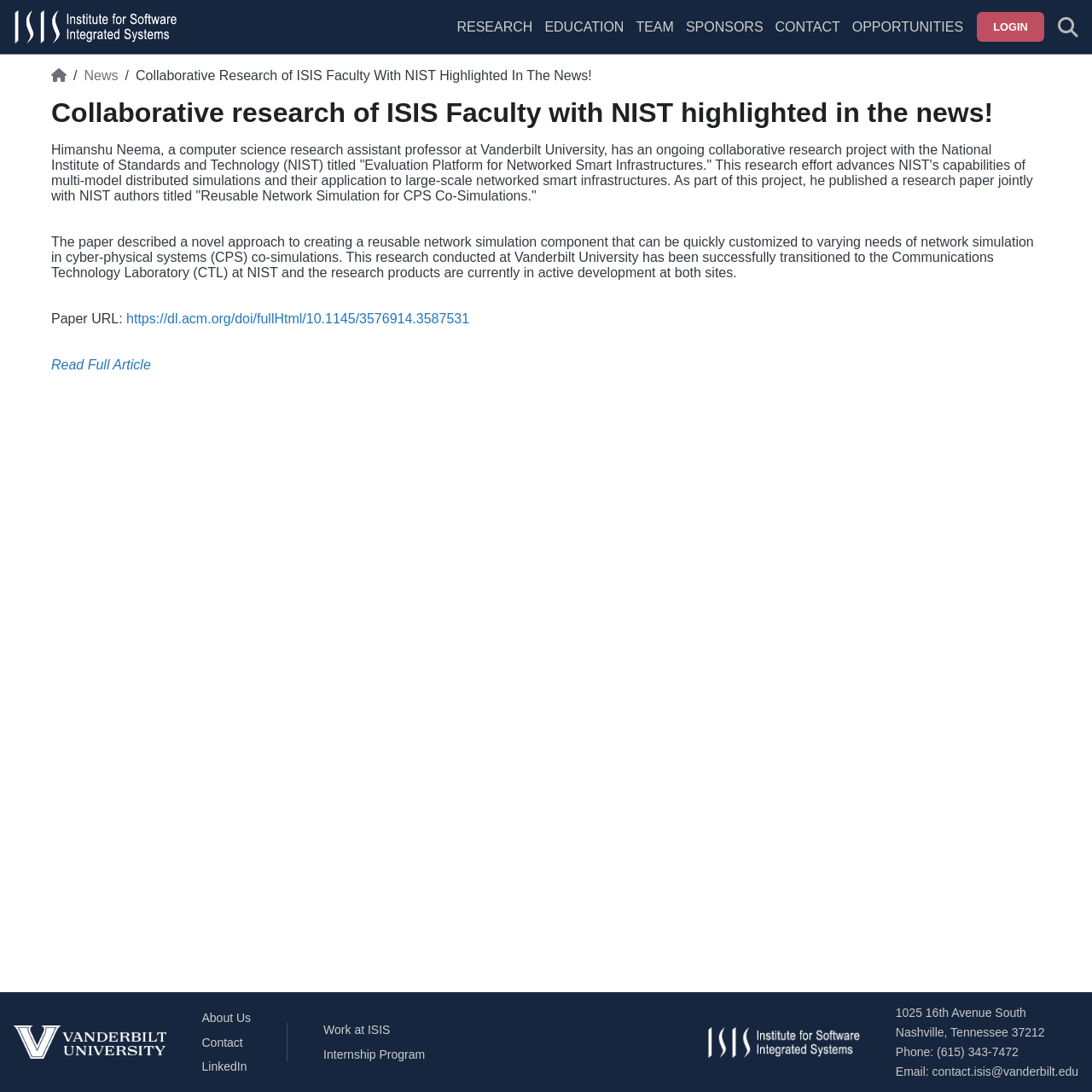What is the name of the research assistant professor?
Please describe in detail the information shown in the image to answer the question.

I found the answer by reading the article content, which mentions 'Himanshu Neema, a computer science research assistant professor at Vanderbilt University'.